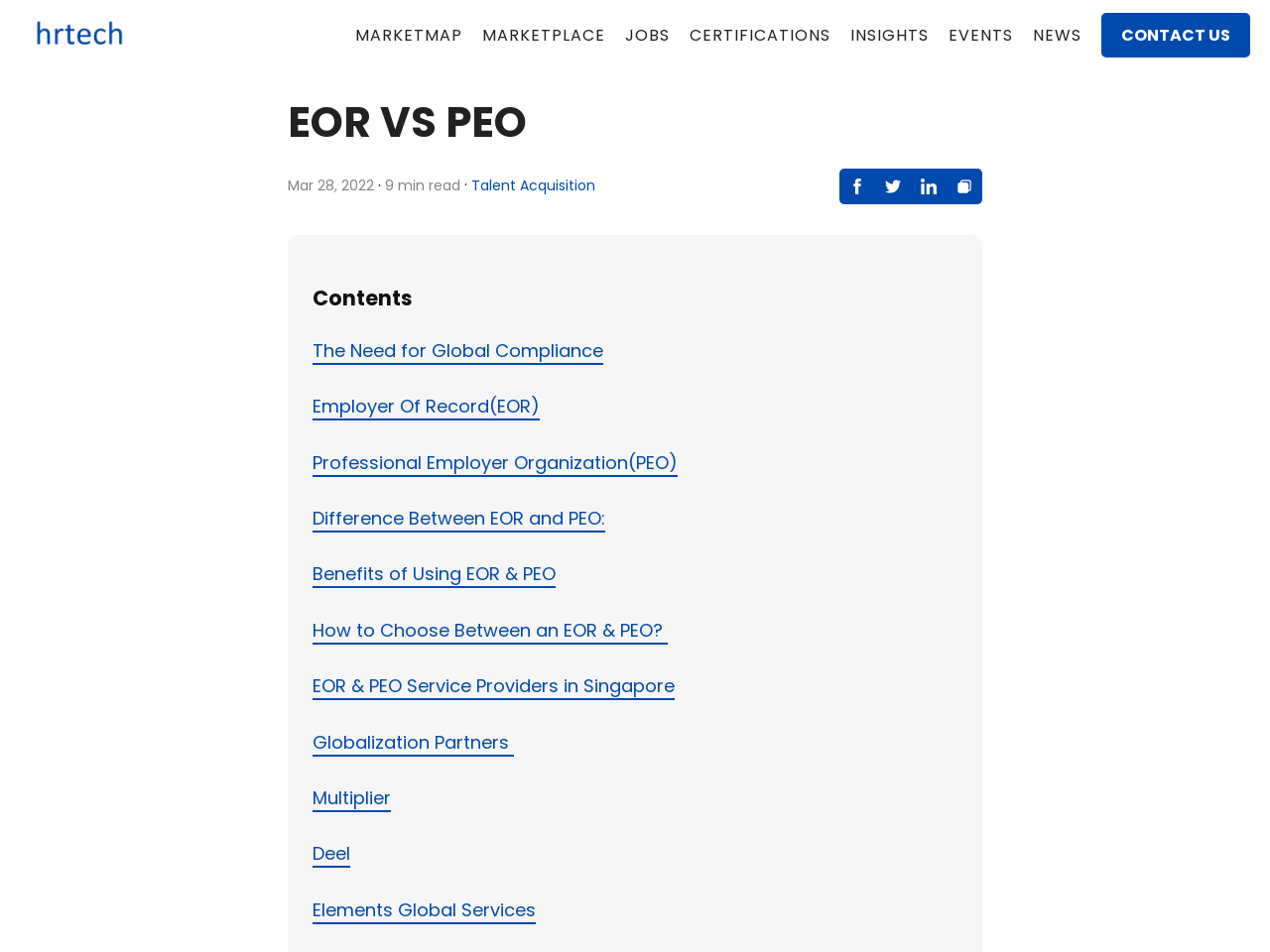Can you show the bounding box coordinates of the region to click on to complete the task described in the instruction: "Click the 'Company Closure' link"?

None